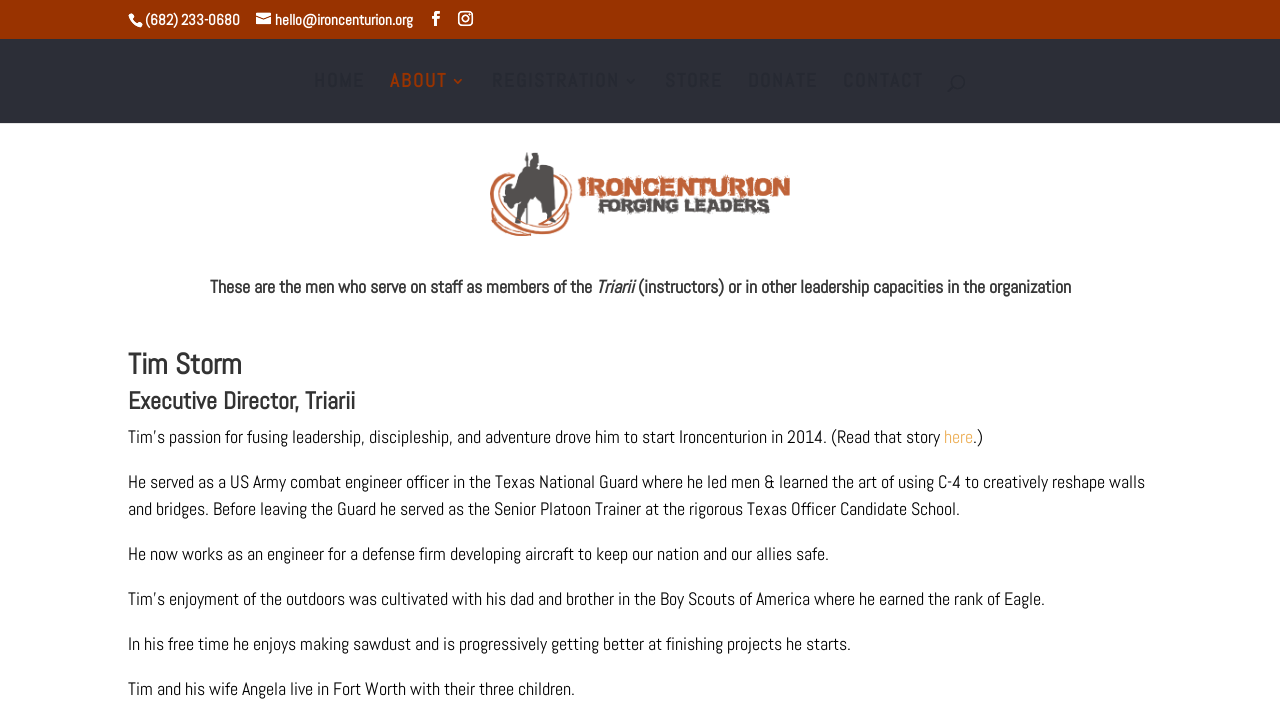Using the element description provided, determine the bounding box coordinates in the format (top-left x, top-left y, bottom-right x, bottom-right y). Ensure that all values are floating point numbers between 0 and 1. Element description: ABOUT

[0.305, 0.105, 0.365, 0.175]